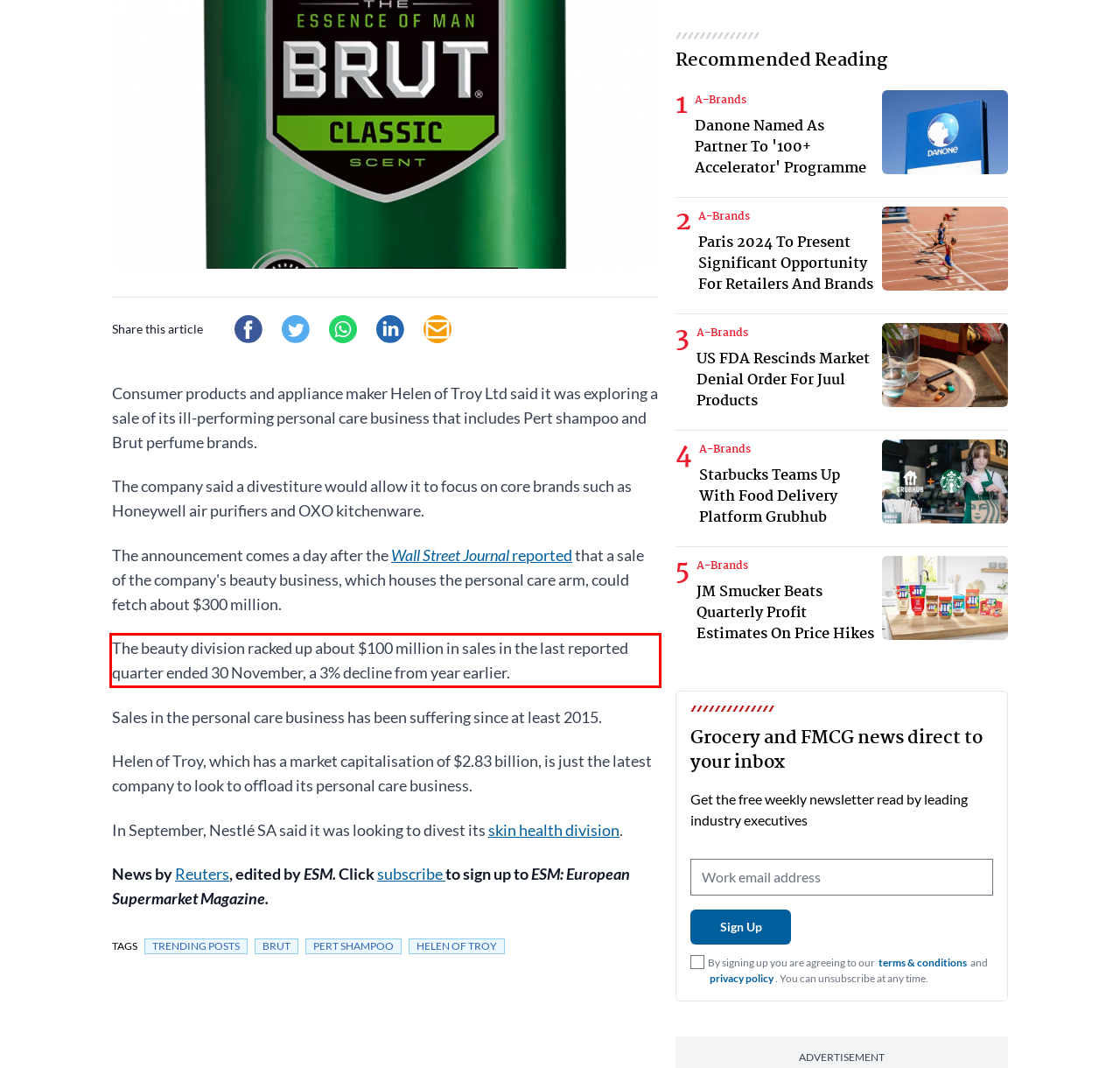You have a screenshot of a webpage where a UI element is enclosed in a red rectangle. Perform OCR to capture the text inside this red rectangle.

The beauty division racked up about $100 million in sales in the last reported quarter ended 30 November, a 3% decline from year earlier.